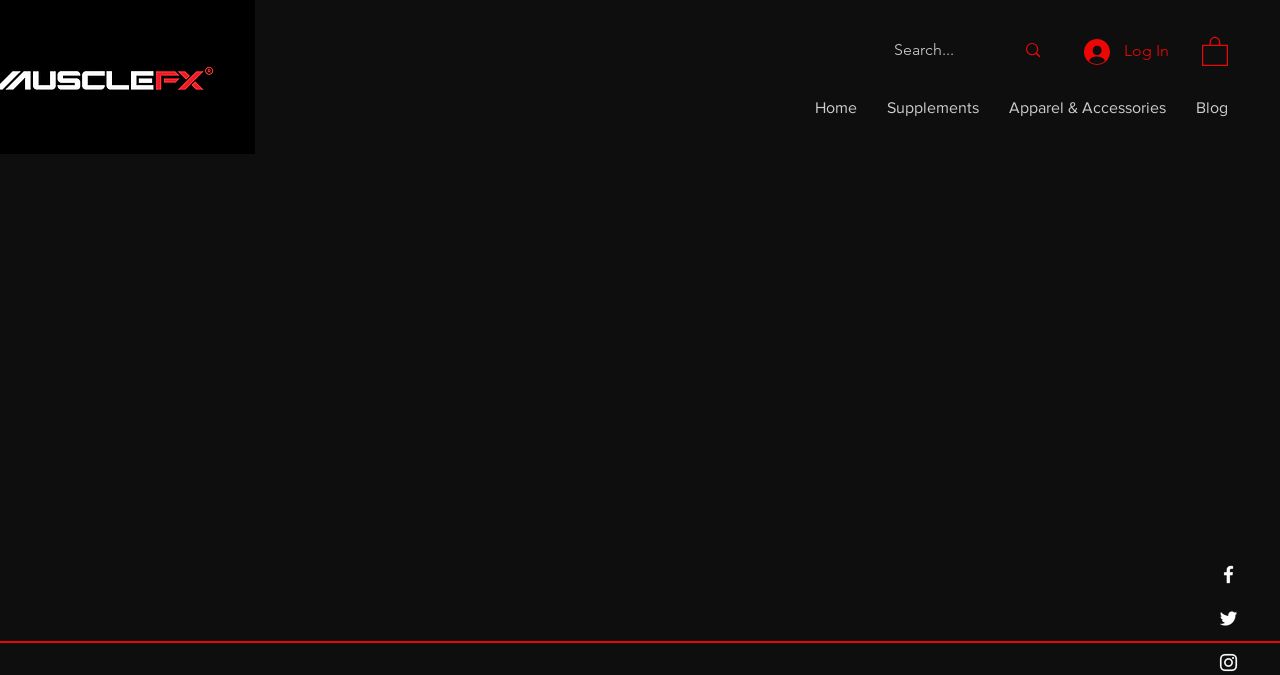Give a concise answer using one word or a phrase to the following question:
What is the last navigation link?

Blog